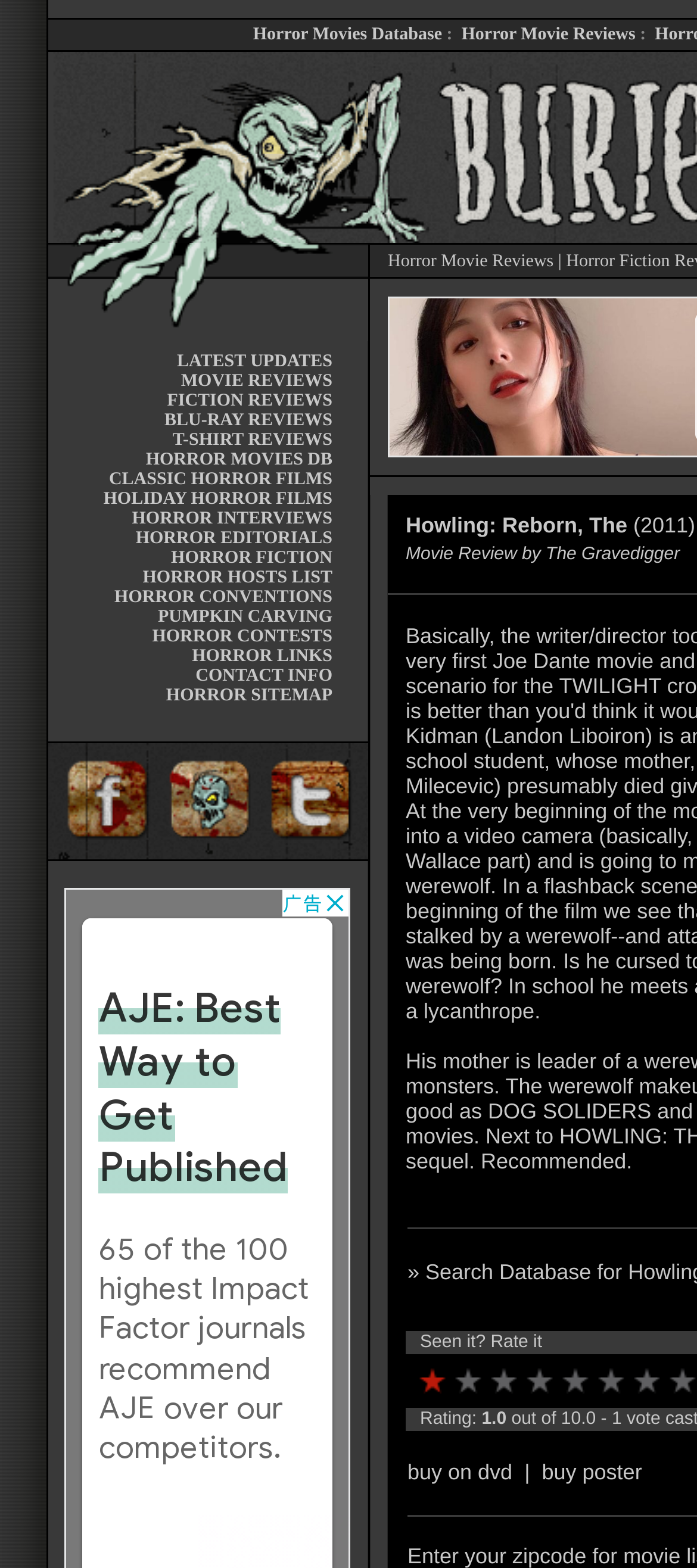How many links are there in the top navigation bar? Using the information from the screenshot, answer with a single word or phrase.

9